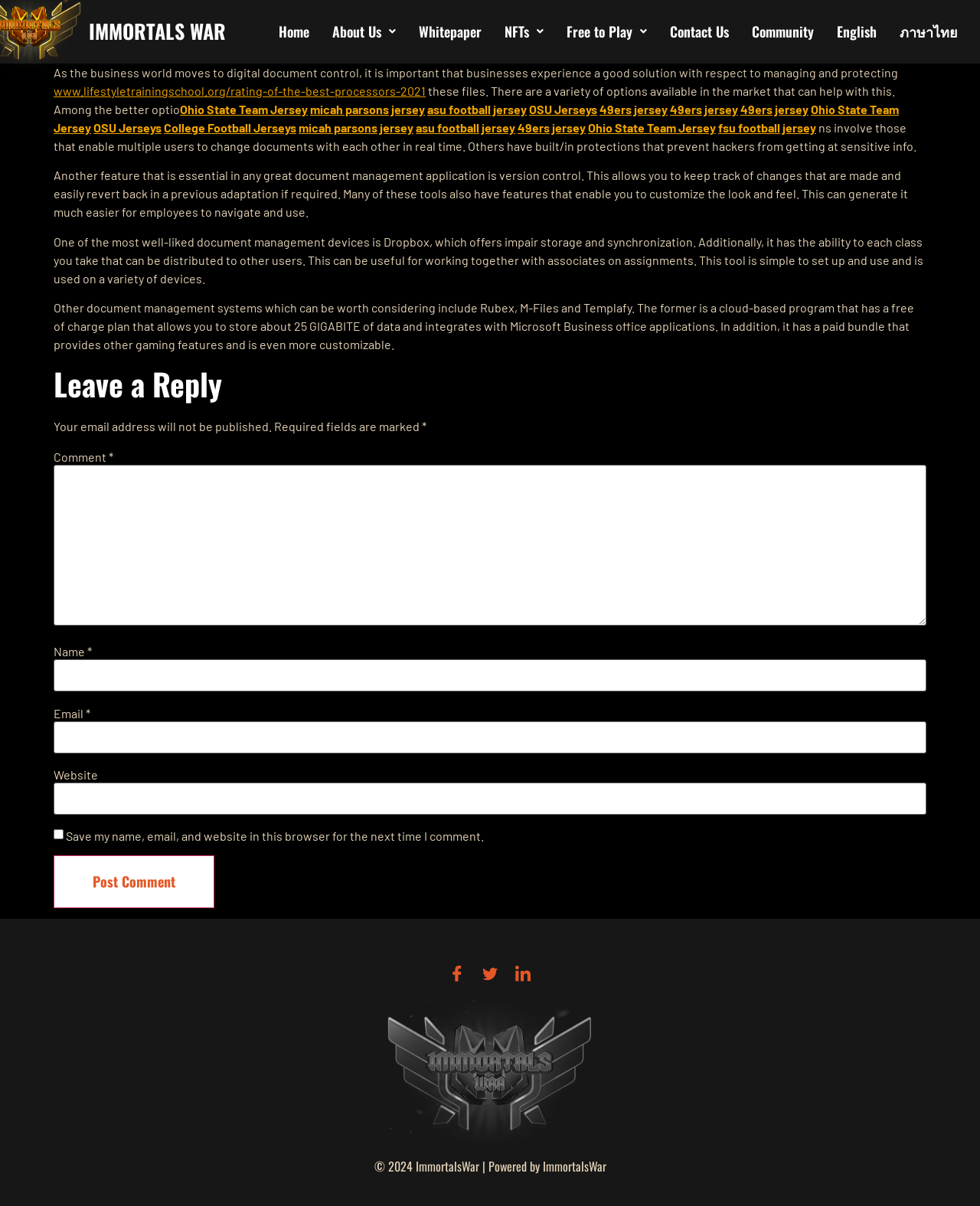What is the main topic of this webpage?
Using the visual information, answer the question in a single word or phrase.

Document Management Software